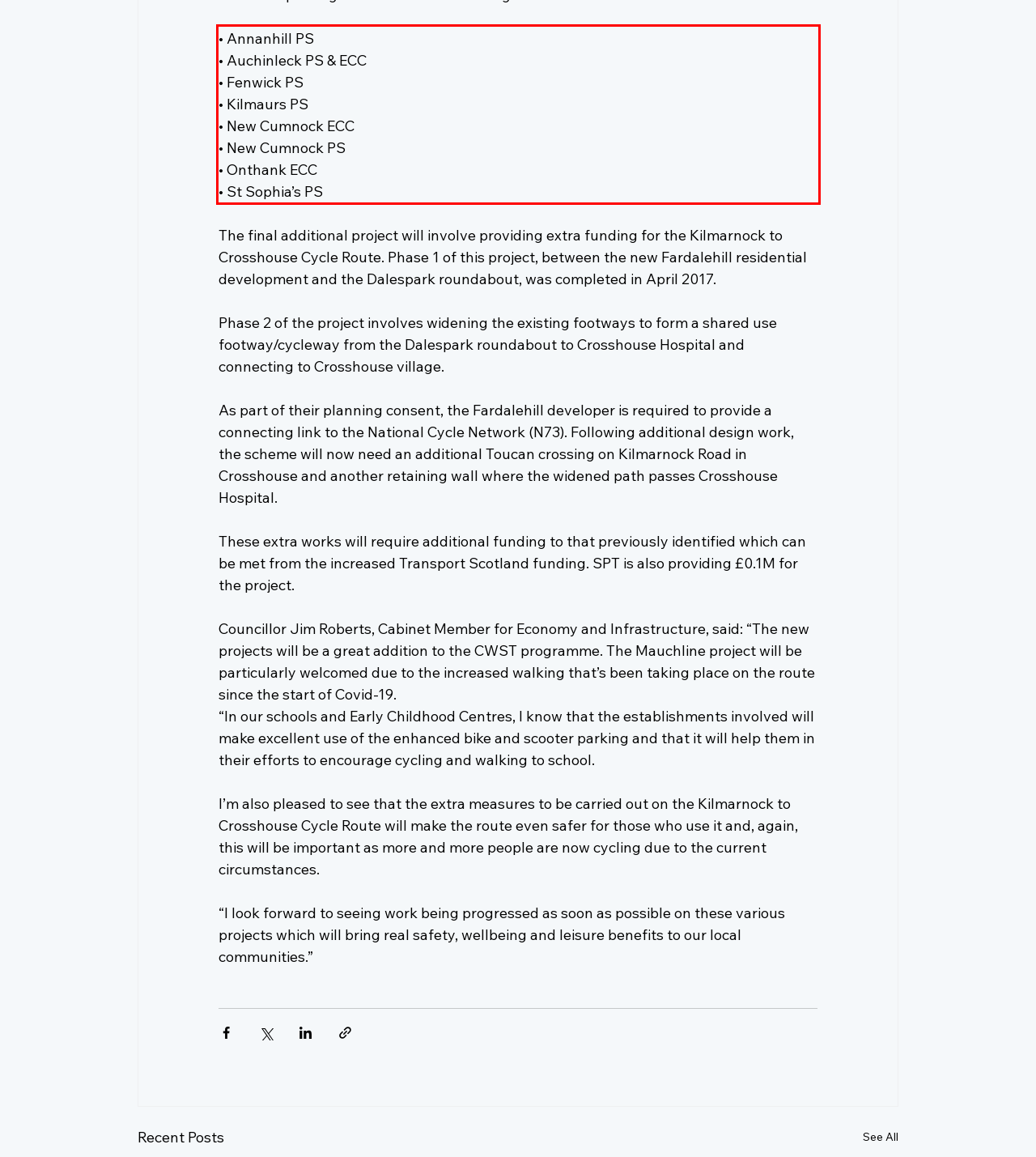Your task is to recognize and extract the text content from the UI element enclosed in the red bounding box on the webpage screenshot.

• Annanhill PS • Auchinleck PS & ECC • Fenwick PS • Kilmaurs PS • New Cumnock ECC • New Cumnock PS • Onthank ECC • St Sophia’s PS